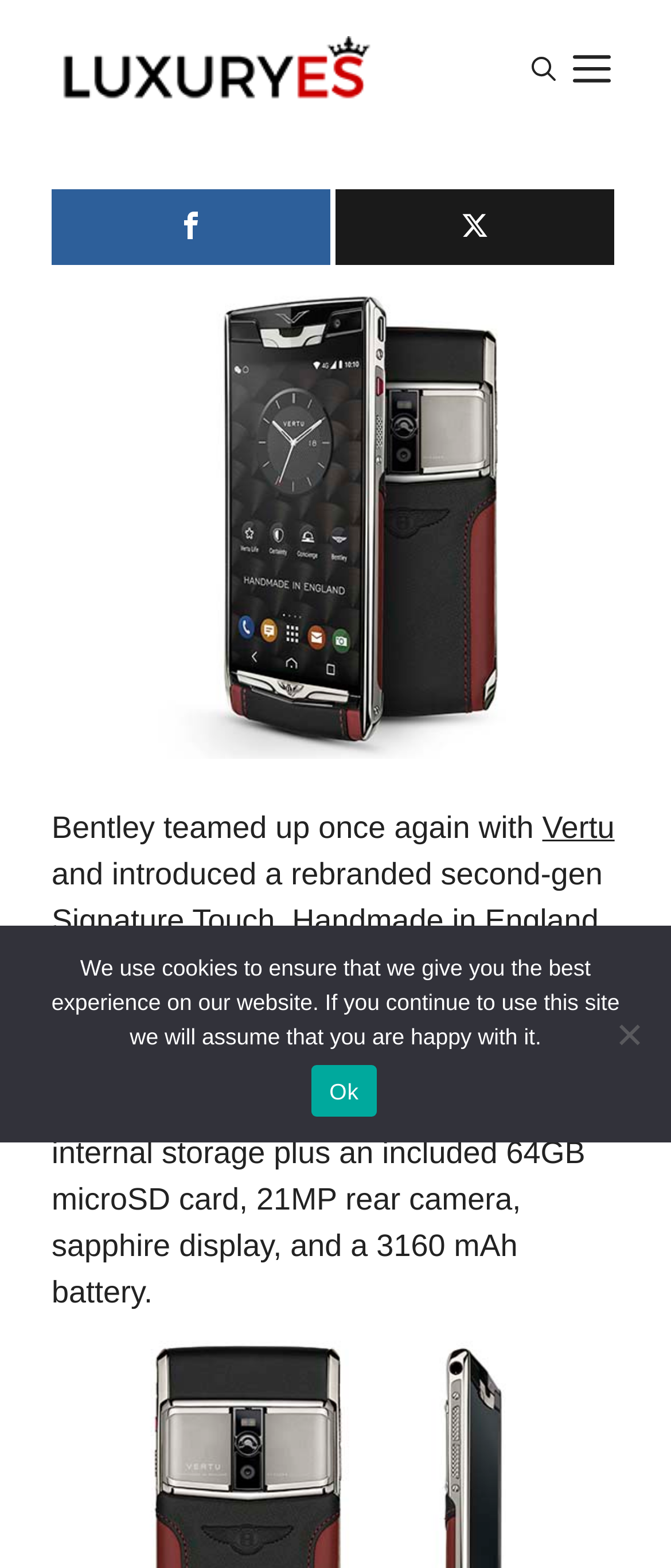Determine the bounding box coordinates of the element that should be clicked to execute the following command: "Share on social media".

[0.077, 0.121, 0.492, 0.169]